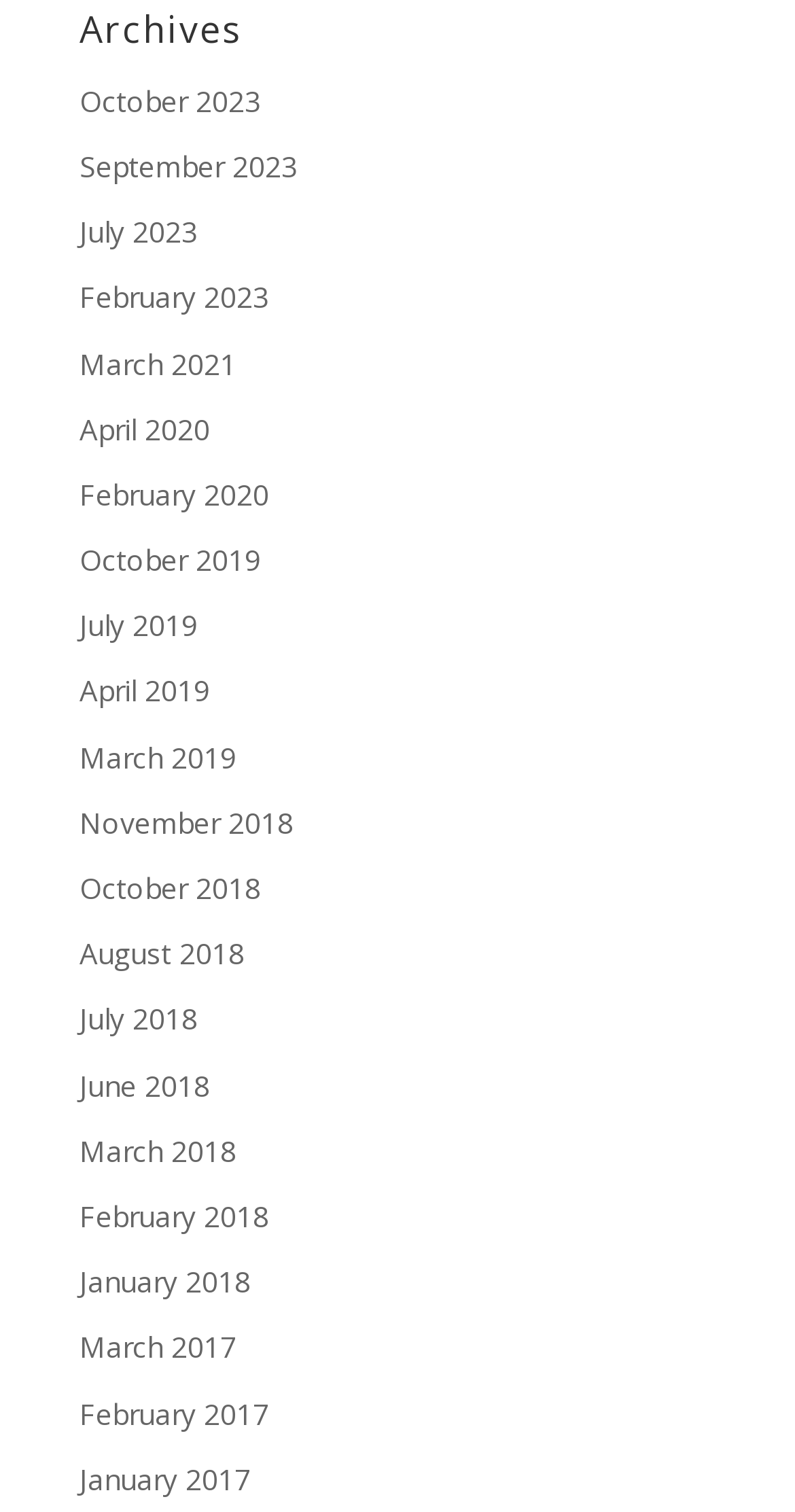Identify the bounding box coordinates of the specific part of the webpage to click to complete this instruction: "Click on environmental consulting services".

None